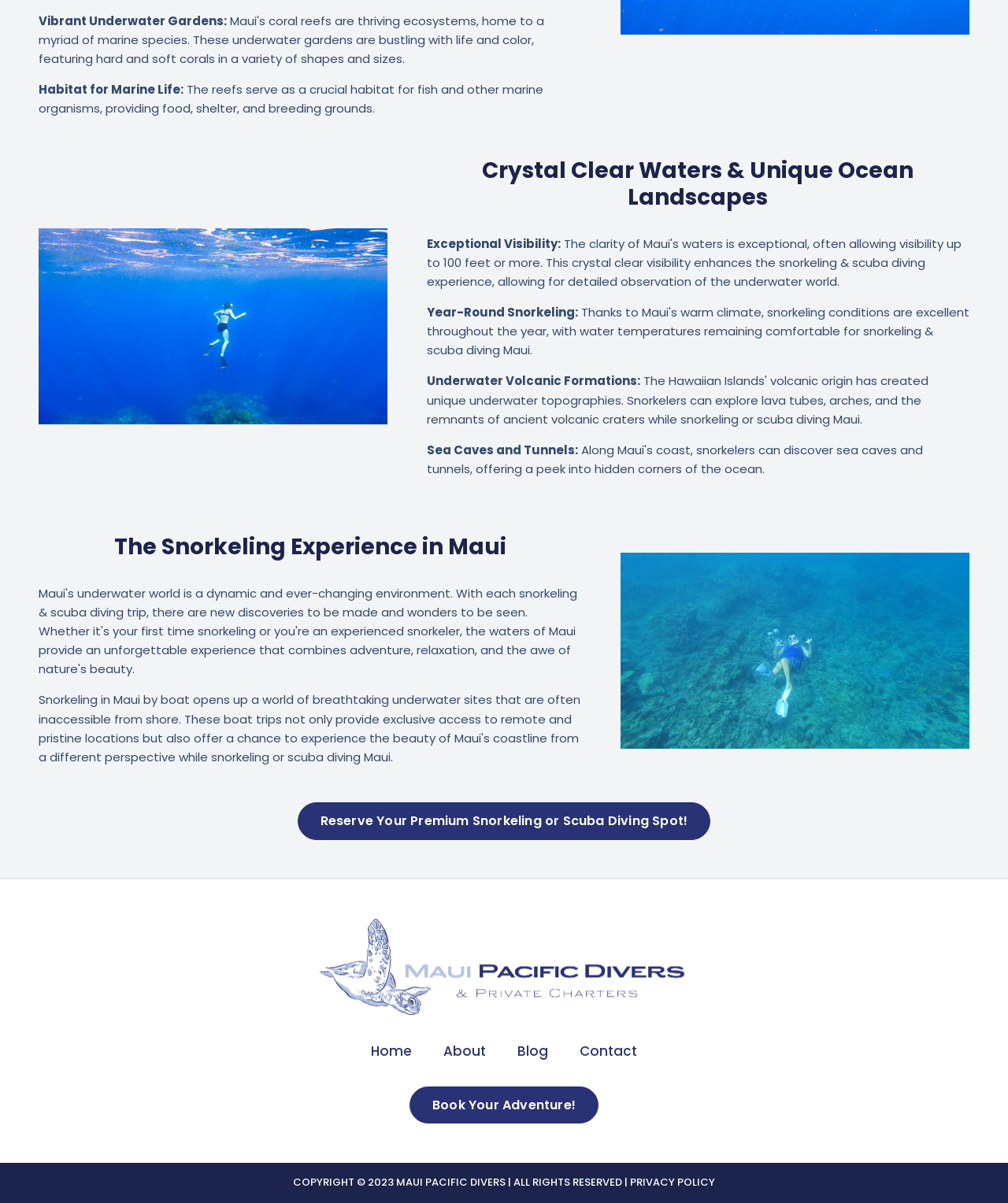Can you find the bounding box coordinates for the element to click on to achieve the instruction: "View the privacy policy"?

[0.625, 0.977, 0.709, 0.99]